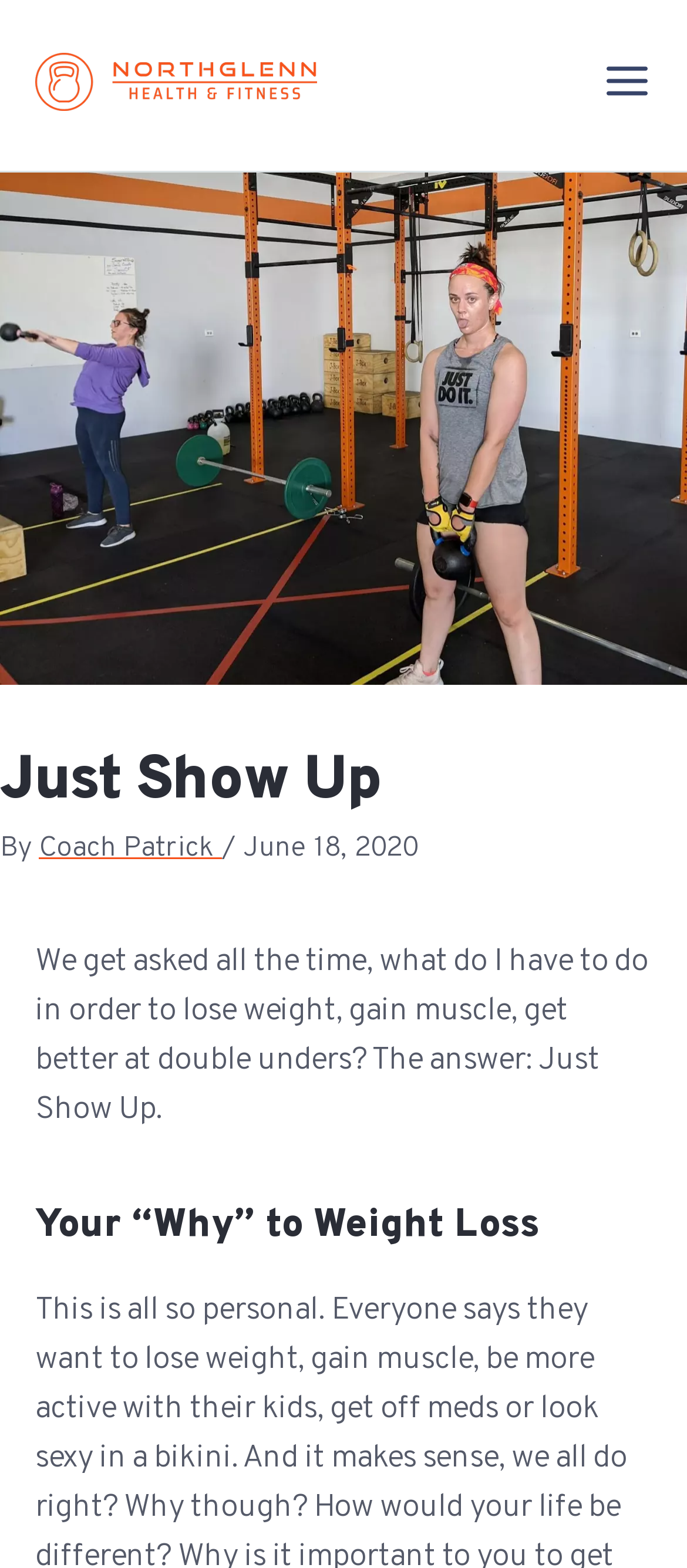Respond with a single word or phrase to the following question:
What is the topic of the article?

Weight loss and fitness